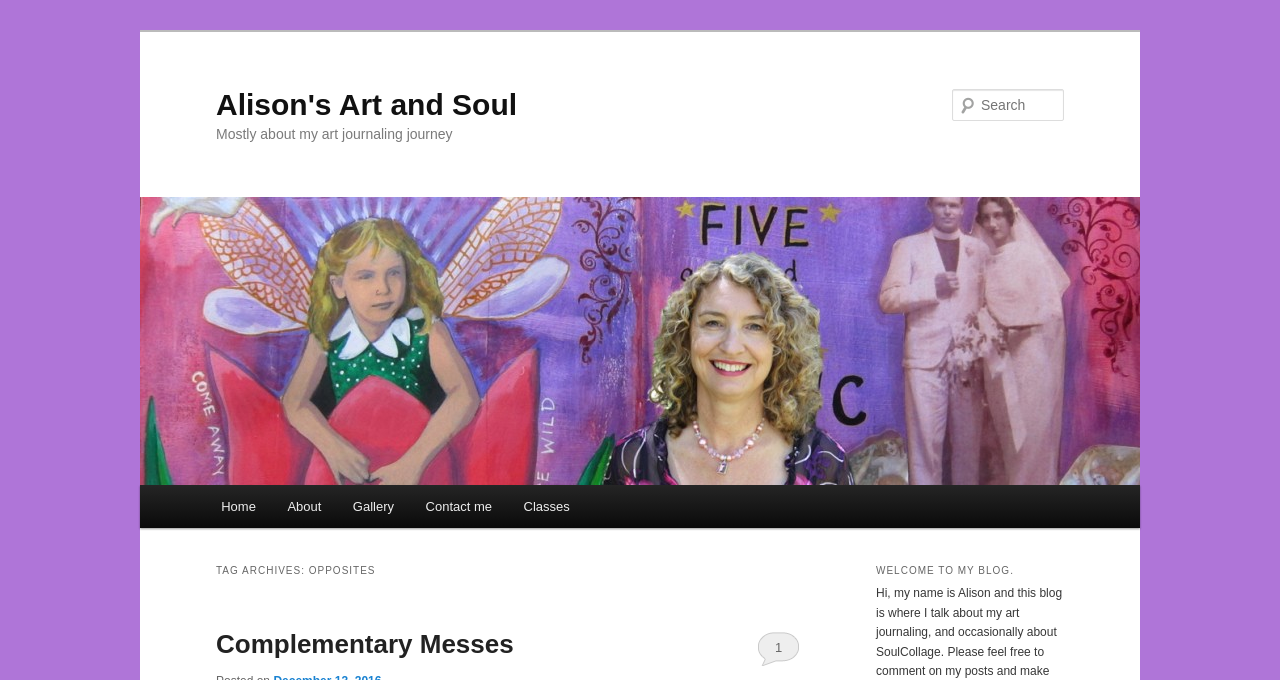What is the name of the blog?
Provide a comprehensive and detailed answer to the question.

The name of the blog can be found in the heading element with the text 'Alison's Art and Soul' which is located at the top of the webpage.